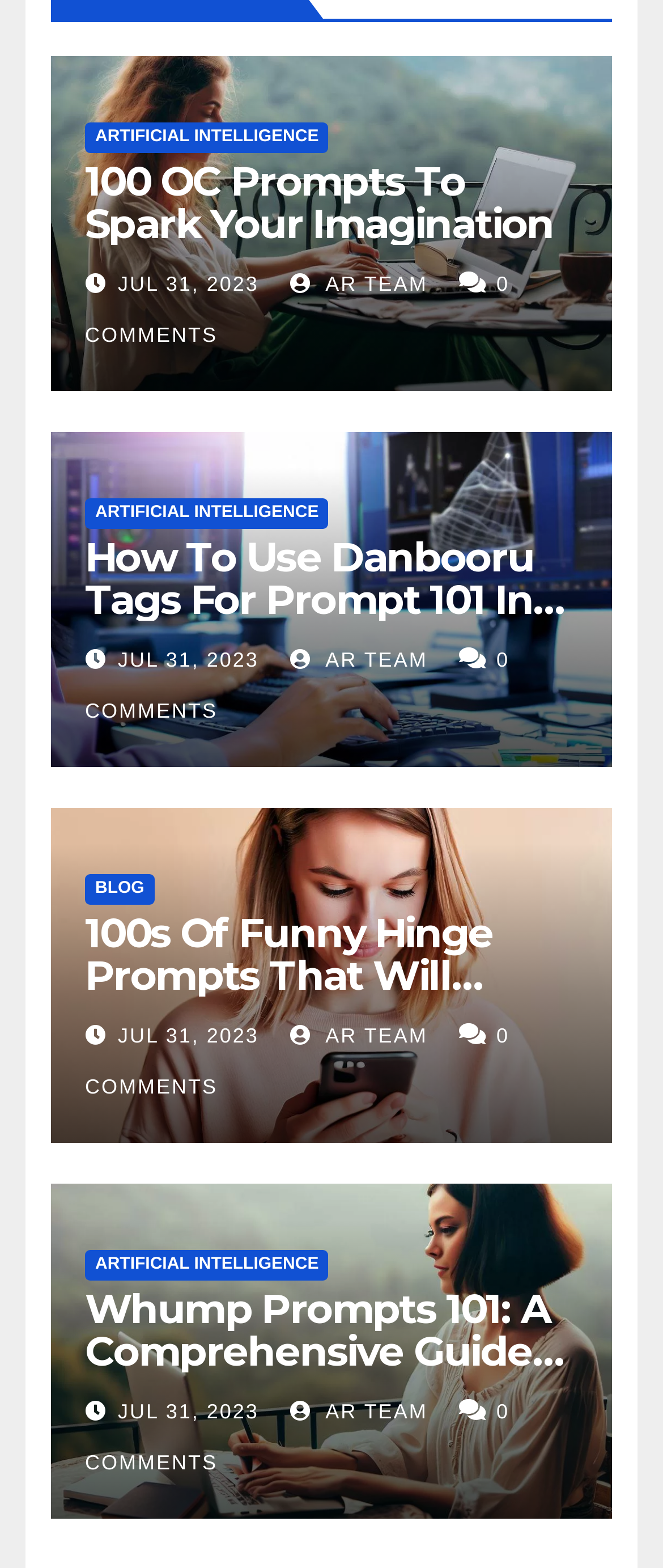Could you provide the bounding box coordinates for the portion of the screen to click to complete this instruction: "View the post 'How To Use Danbooru Tags For Prompt 101 In Stable Diffusion: A Comprehensive Guide'"?

[0.128, 0.339, 0.853, 0.452]